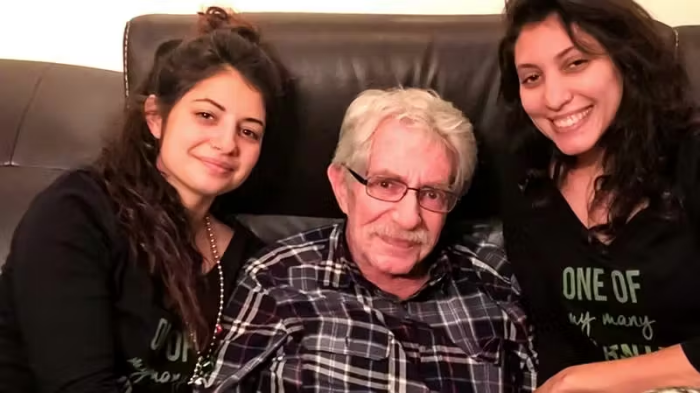Based on the image, give a detailed response to the question: What is the relationship between the three individuals in the image?

The caption explicitly states that the image features Michael S. Sloane seated between his two daughters, Daniella and Francesca, which establishes their familial relationship.